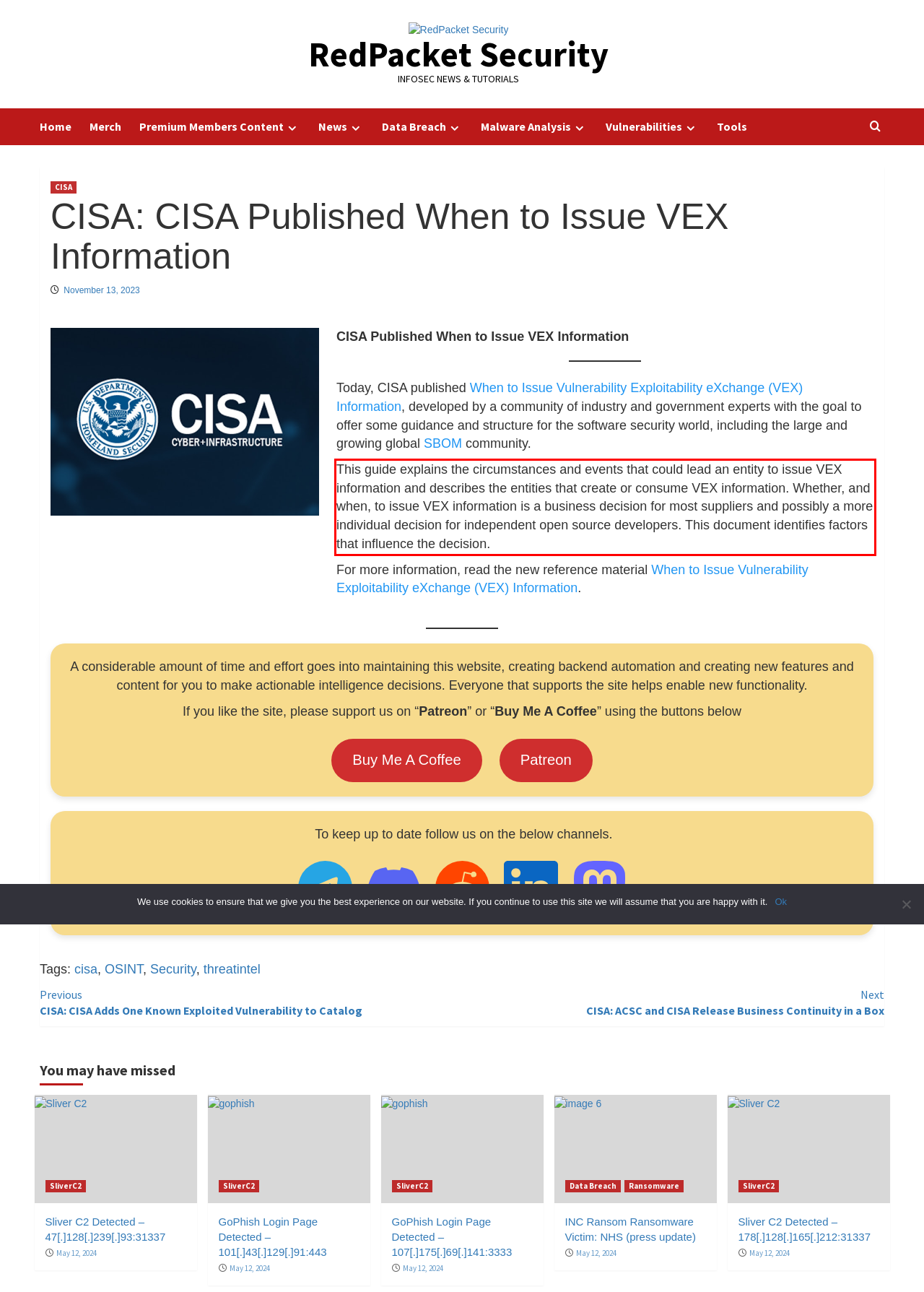Within the provided webpage screenshot, find the red rectangle bounding box and perform OCR to obtain the text content.

This guide explains the circumstances and events that could lead an entity to issue VEX information and describes the entities that create or consume VEX information. Whether, and when, to issue VEX information is a business decision for most suppliers and possibly a more individual decision for independent open source developers. This document identifies factors that influence the decision.